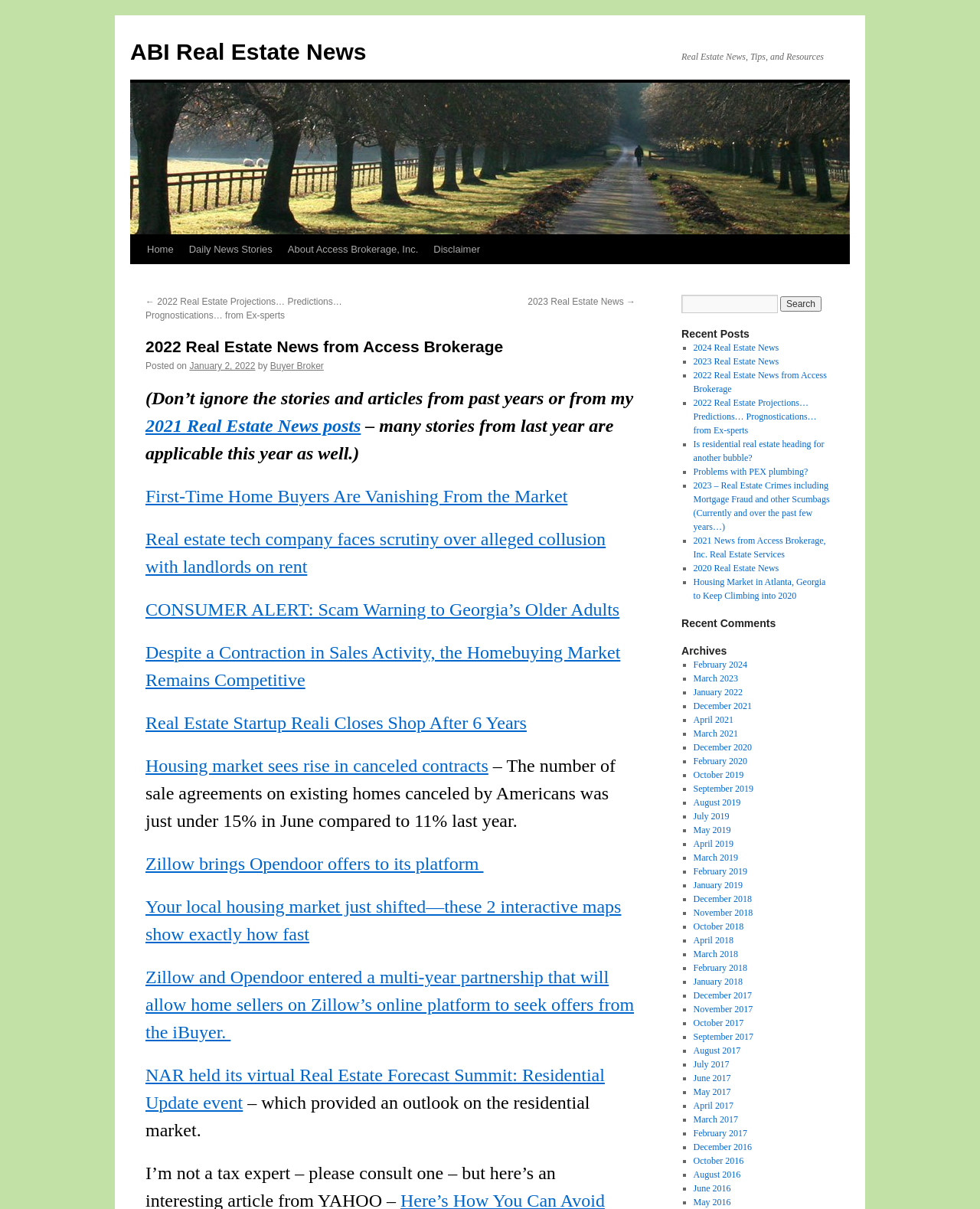Please indicate the bounding box coordinates of the element's region to be clicked to achieve the instruction: "Read about 2022 real estate news". Provide the coordinates as four float numbers between 0 and 1, i.e., [left, top, right, bottom].

[0.148, 0.278, 0.648, 0.295]